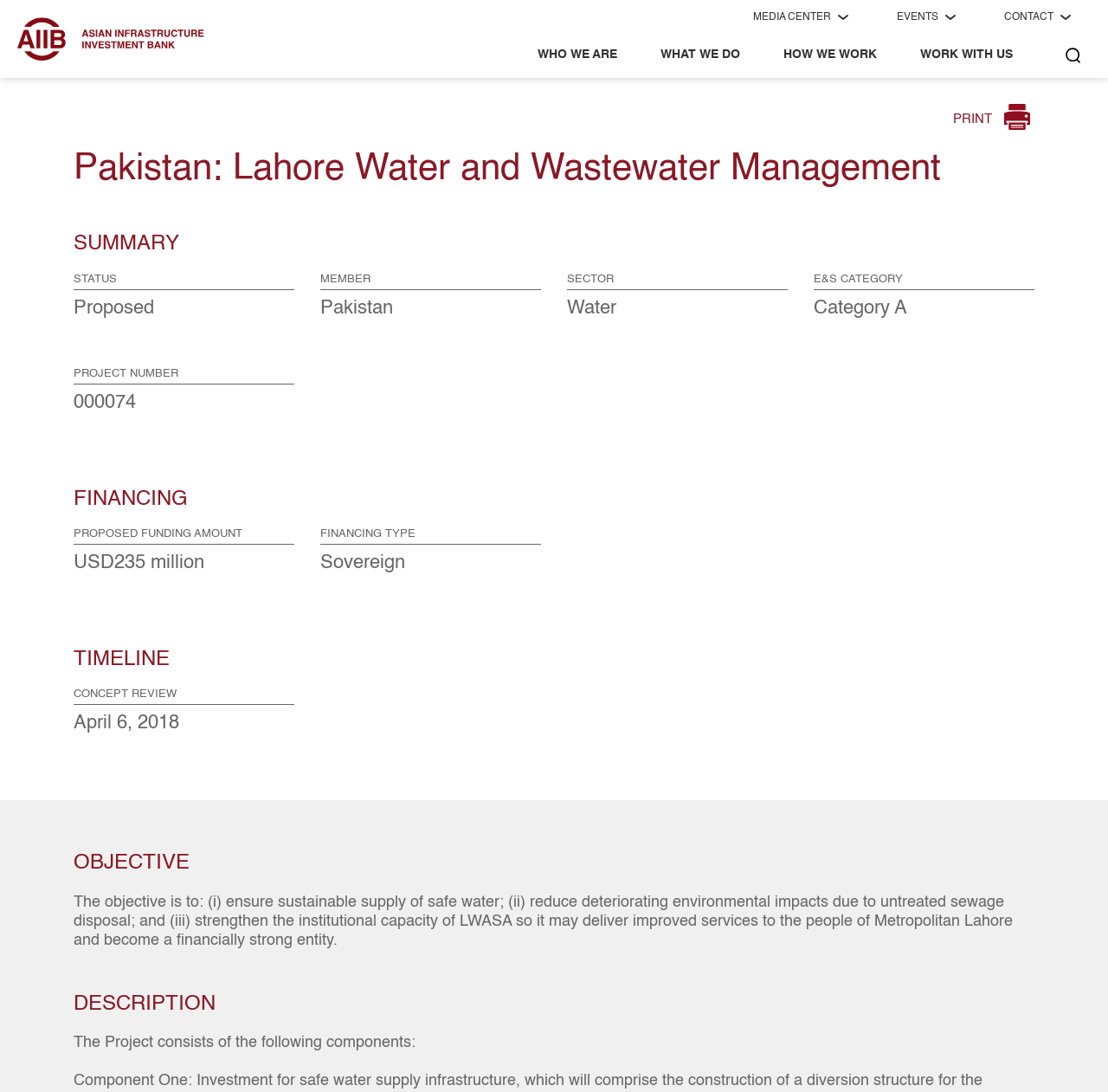Determine the bounding box coordinates of the clickable area required to perform the following instruction: "Check OBJECTIVE". The coordinates should be represented as four float numbers between 0 and 1: [left, top, right, bottom].

[0.066, 0.781, 0.934, 0.802]